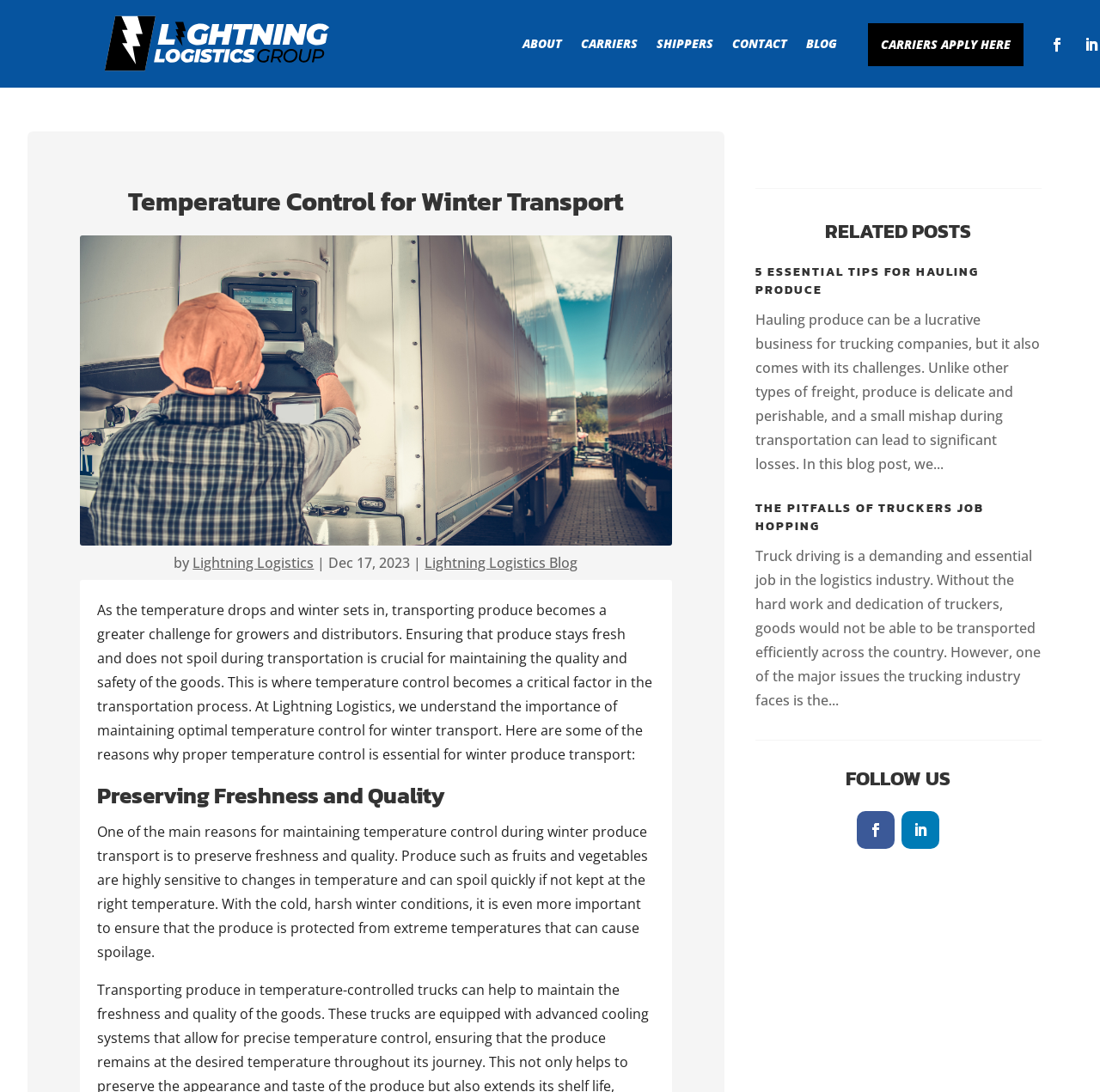What is the name of the logistics company?
Look at the image and respond to the question as thoroughly as possible.

The name of the logistics company can be found in the heading 'Temperature Control for Winter Transport | Lightning Logistics' and also in the link 'Lightning Logistics' which is part of the text 'by Lightning Logistics | Dec 17, 2023'.